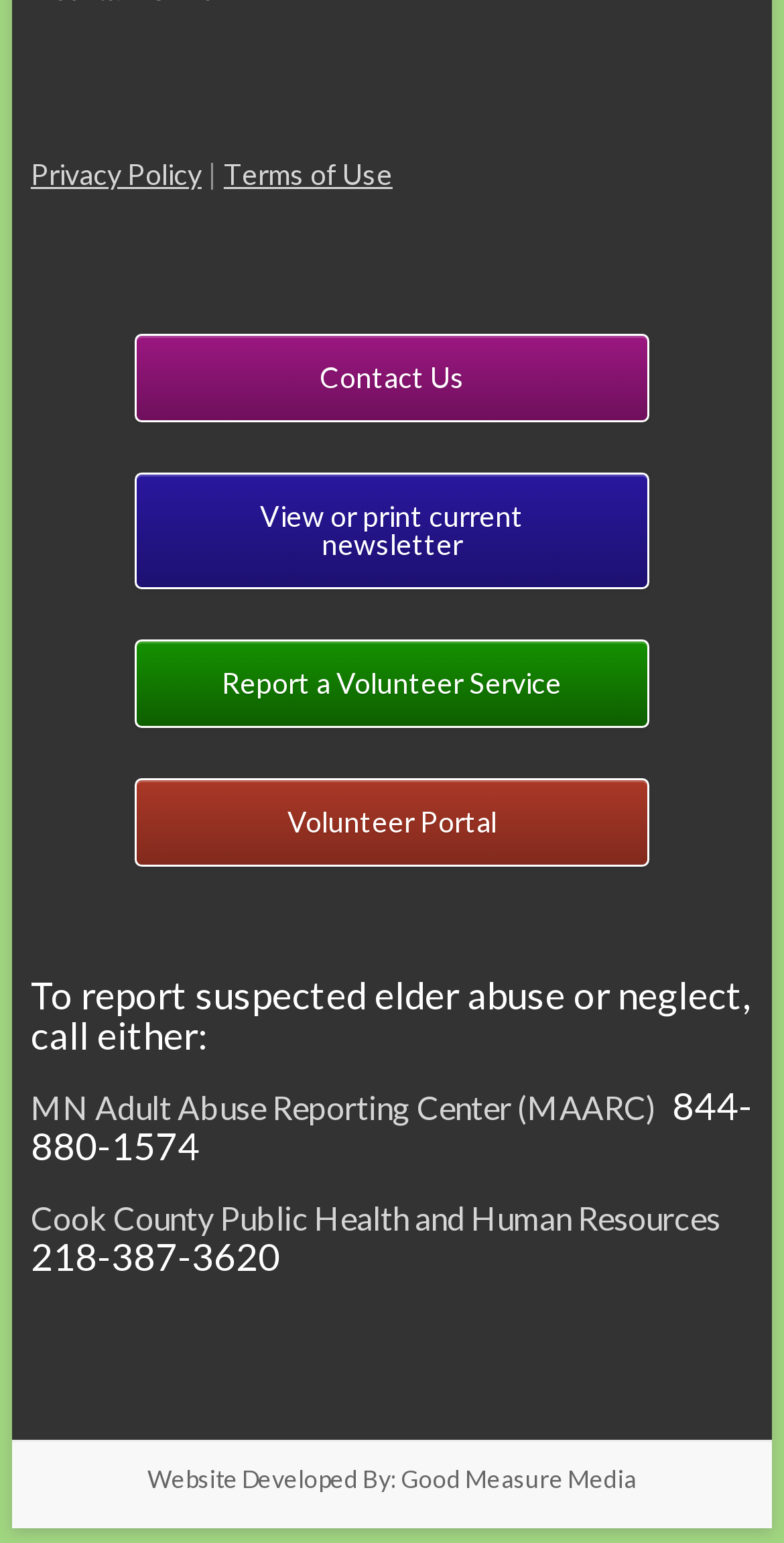Identify the bounding box coordinates of the element that should be clicked to fulfill this task: "Contact us". The coordinates should be provided as four float numbers between 0 and 1, i.e., [left, top, right, bottom].

[0.172, 0.216, 0.828, 0.273]